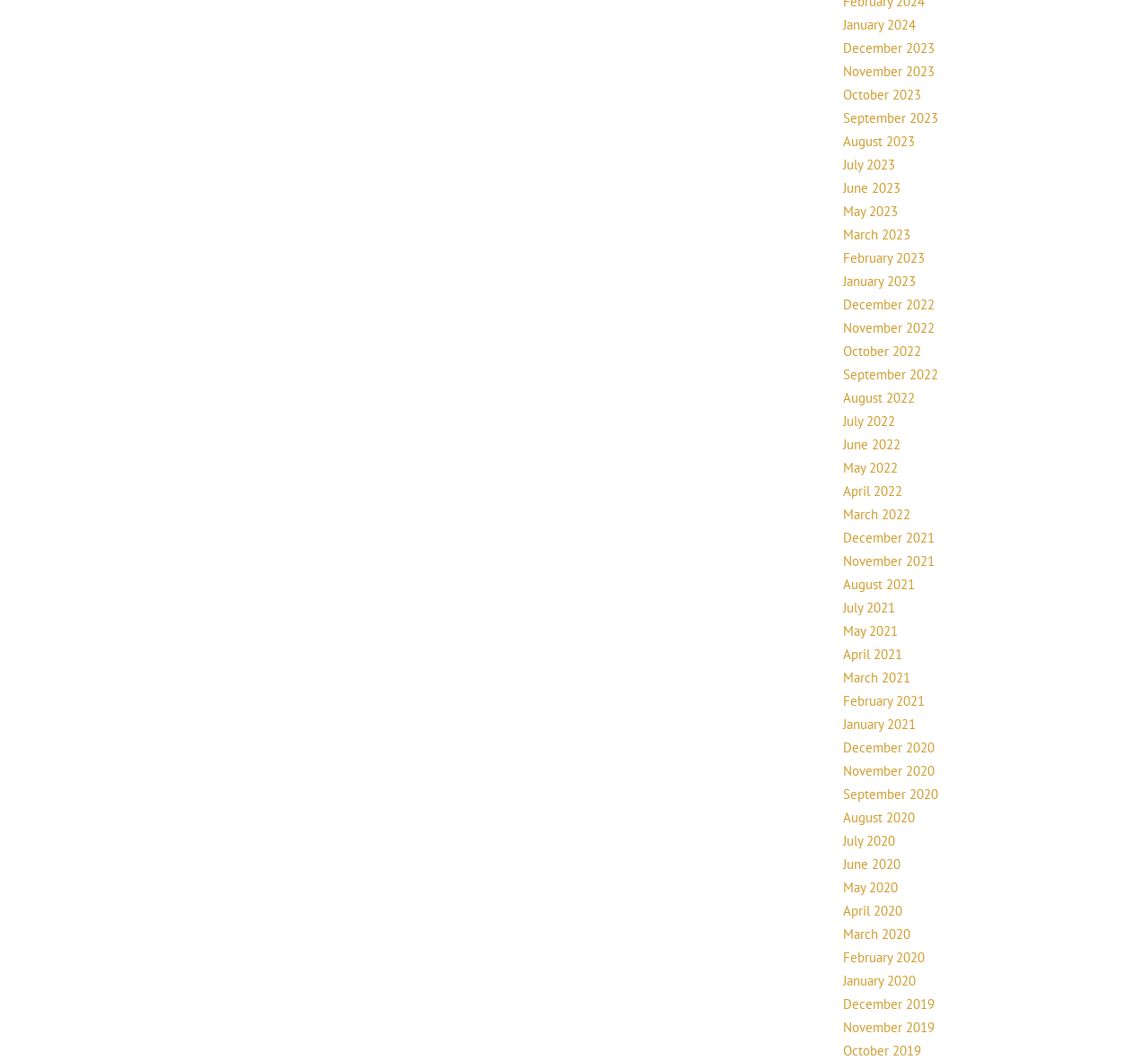Please provide a brief answer to the following inquiry using a single word or phrase:
Are there any links for months in 2022?

Yes